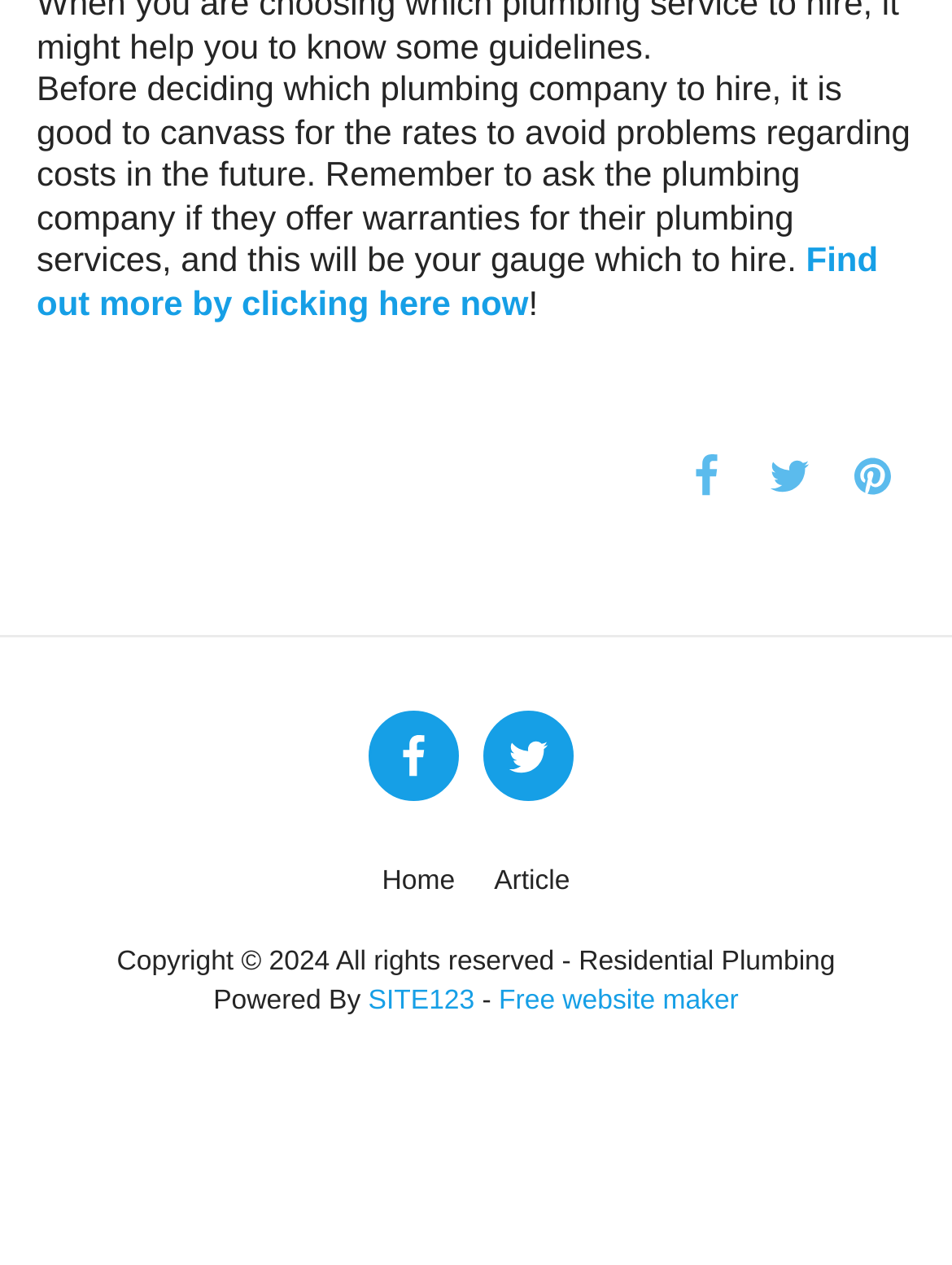Utilize the details in the image to give a detailed response to the question: How many links are there in the footer section?

The footer section of the webpage contains links to 'Home', 'Article', and several other links with no text, which can be counted by examining the bounding box coordinates and OCR text of the elements.